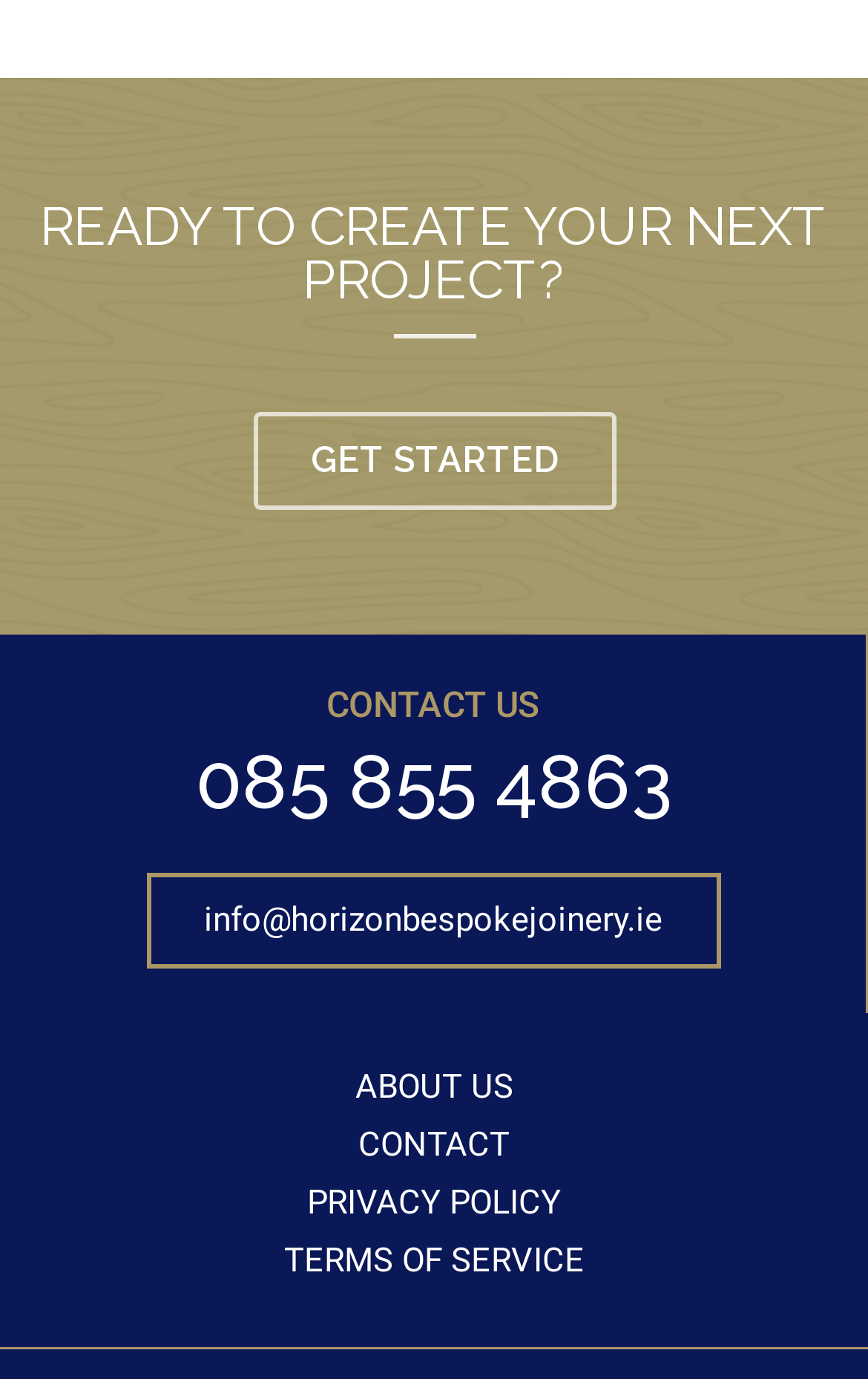Answer the following query with a single word or phrase:
What is the phone number of the company?

085 855 4863